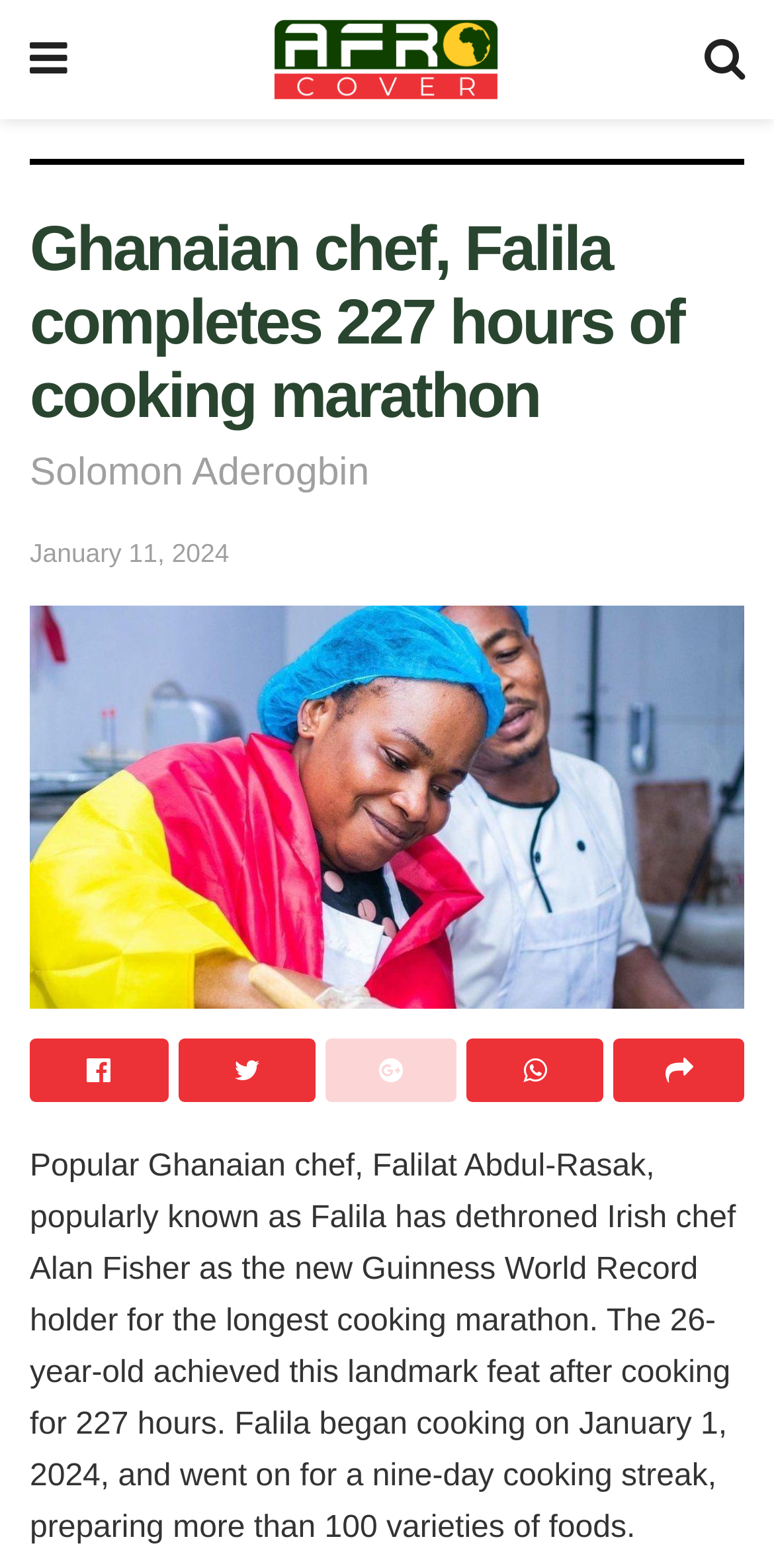Describe all the significant parts and information present on the webpage.

The webpage is about a news article featuring Ghanaian chef, Falila, who has completed a 227-hour cooking marathon. At the top left corner, there is a link with a Facebook icon. Next to it, there is a link to "Afrocover" with an accompanying image. On the top right corner, there is a link with a Twitter icon.

The main heading of the article, "Ghanaian chef, Falila completes 227 hours of cooking marathon", is located below the top links, spanning across the entire width of the page. Below the main heading, there is a subheading "Solomon Aderogbin". 

To the right of the subheading, there is a link to the date "January 11, 2024". Below the subheading, there is another link to the article title, accompanied by an image. 

The article's content is presented in a block of text, which describes Falila's achievement of cooking for 227 hours, breaking the Guinness World Record. The text also mentions that Falila prepared over 100 varieties of food during the nine-day cooking streak.

At the bottom of the page, there are five links with various icons, including a share icon, a comment icon, a like icon, a dislike icon, and a bookmark icon.